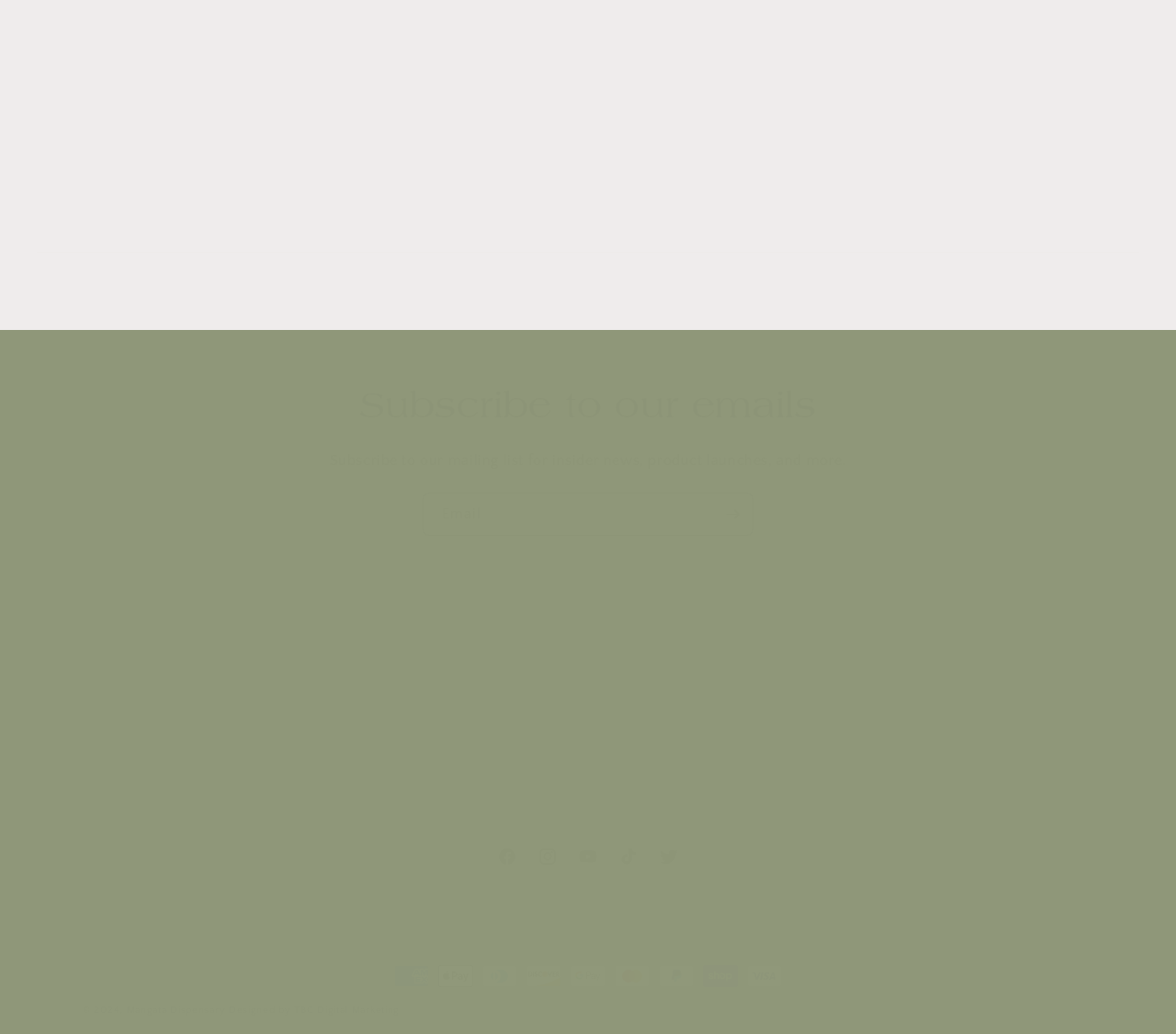Based on the element description "Twitter", predict the bounding box coordinates of the UI element.

[0.552, 0.809, 0.586, 0.848]